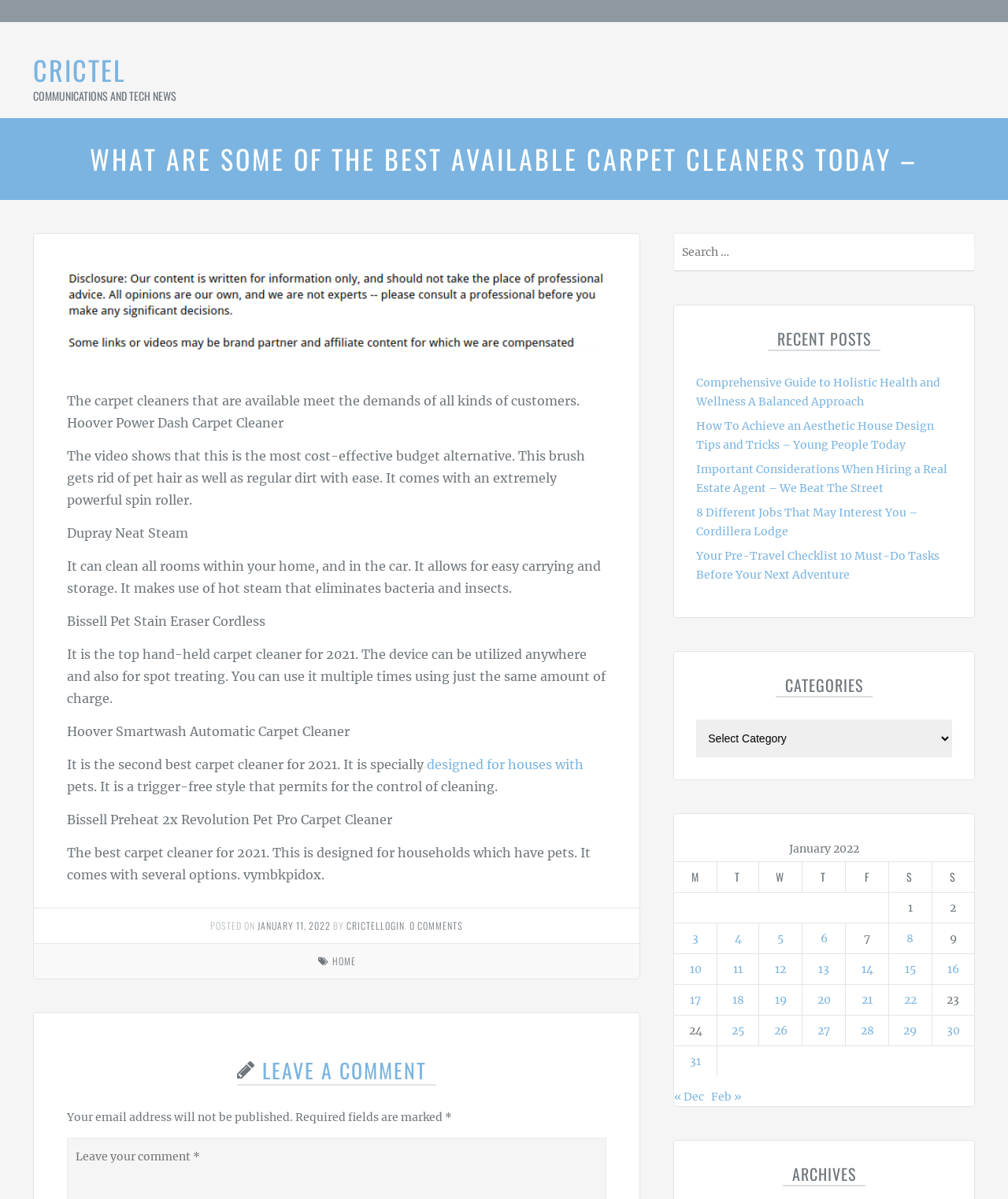Using floating point numbers between 0 and 1, provide the bounding box coordinates in the format (top-left x, top-left y, bottom-right x, bottom-right y). Locate the UI element described here: January 11, 2022

[0.256, 0.766, 0.328, 0.777]